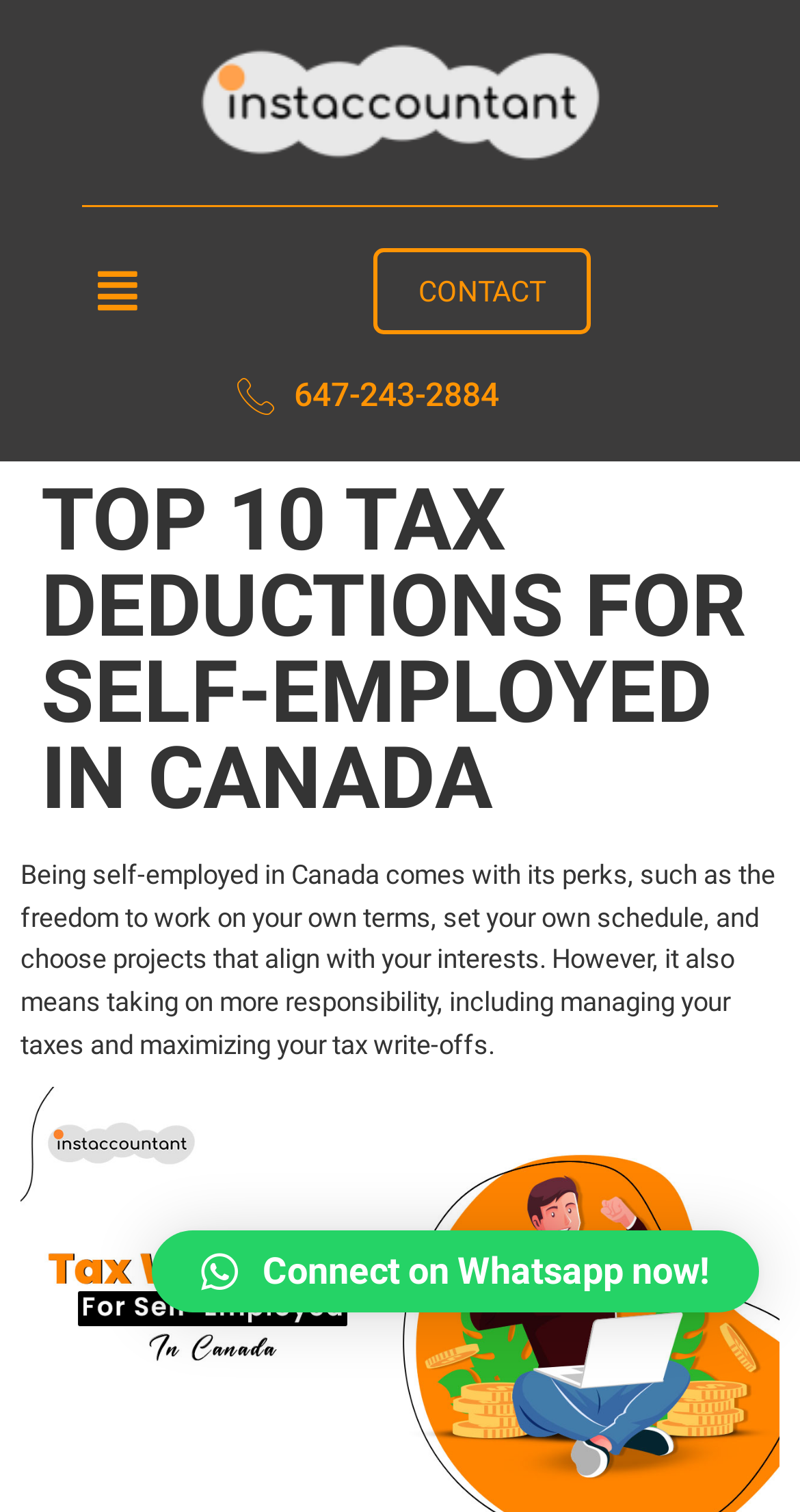Can you find and provide the main heading text of this webpage?

TOP 10 TAX DEDUCTIONS FOR SELF-EMPLOYED IN CANADA